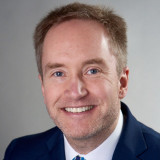What is the context of the image?
Based on the content of the image, thoroughly explain and answer the question.

The caption states that the context surrounding this image relates to legal discussions, specifically in the area of divorce law in Rhode Island, which implies that the image is related to legal discussions.